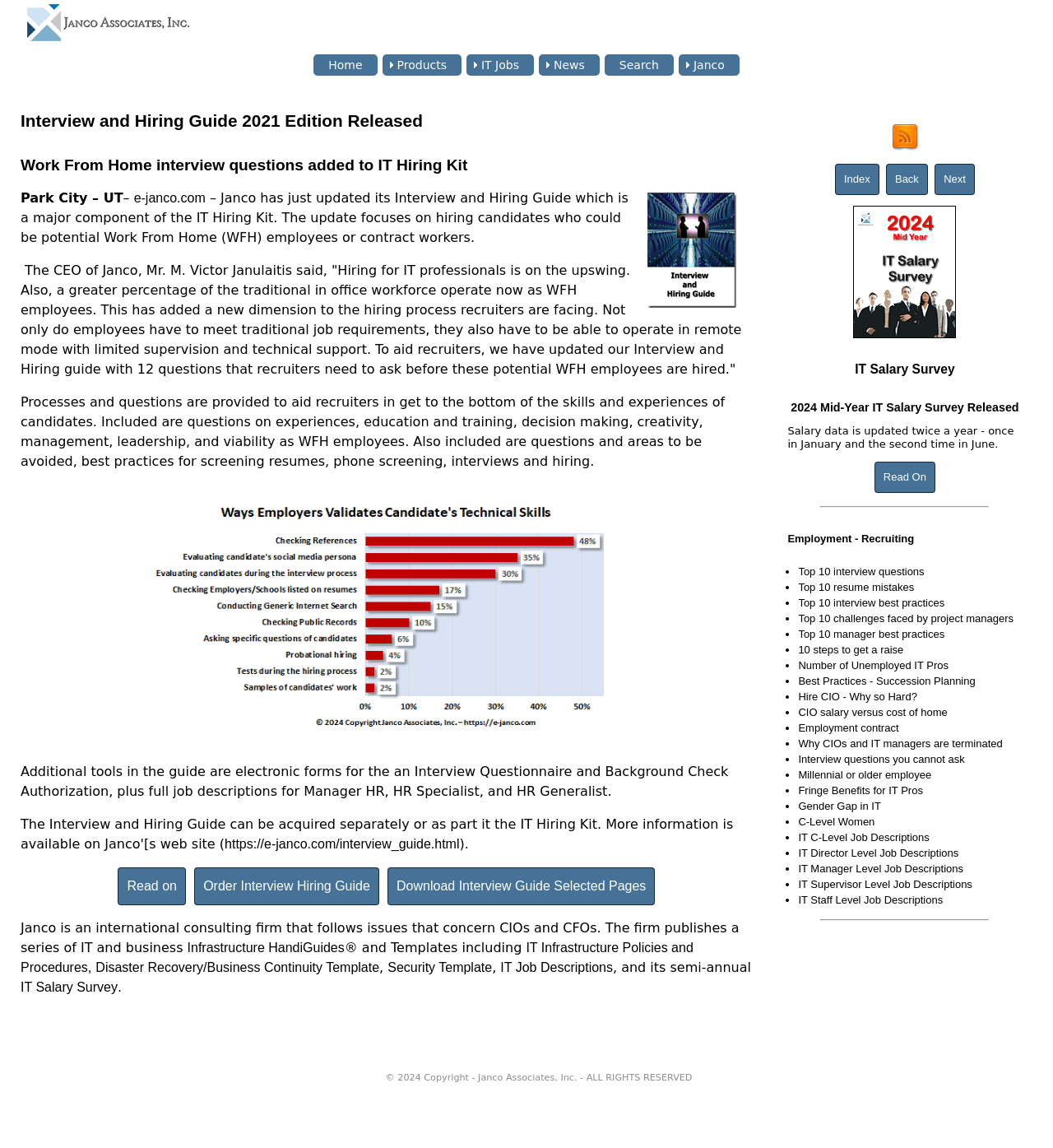Please answer the following question using a single word or phrase: How many links are there in the 'Employment - Recruiting' section?

15